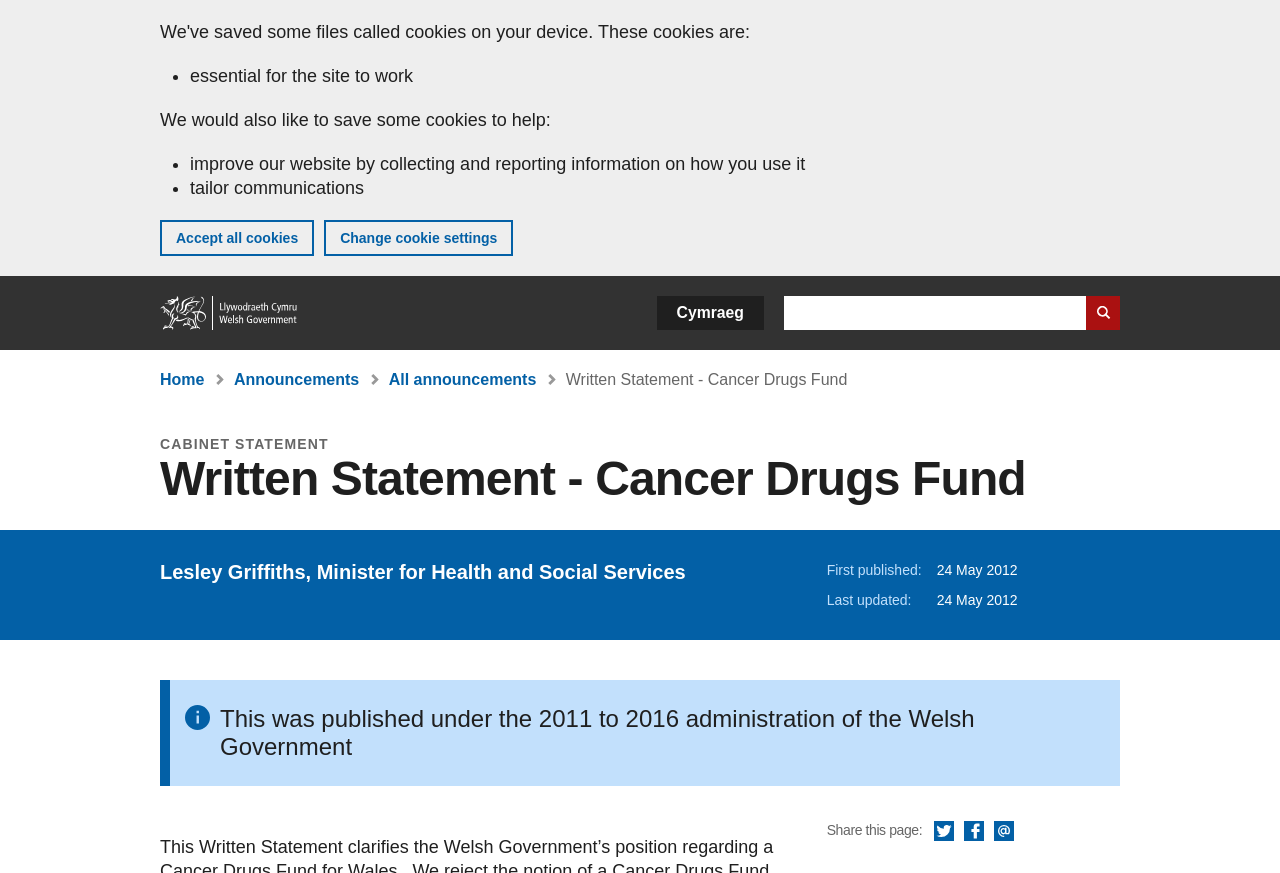Can you pinpoint the bounding box coordinates for the clickable element required for this instruction: "Learn about establishing a scholarship or grant"? The coordinates should be four float numbers between 0 and 1, i.e., [left, top, right, bottom].

None